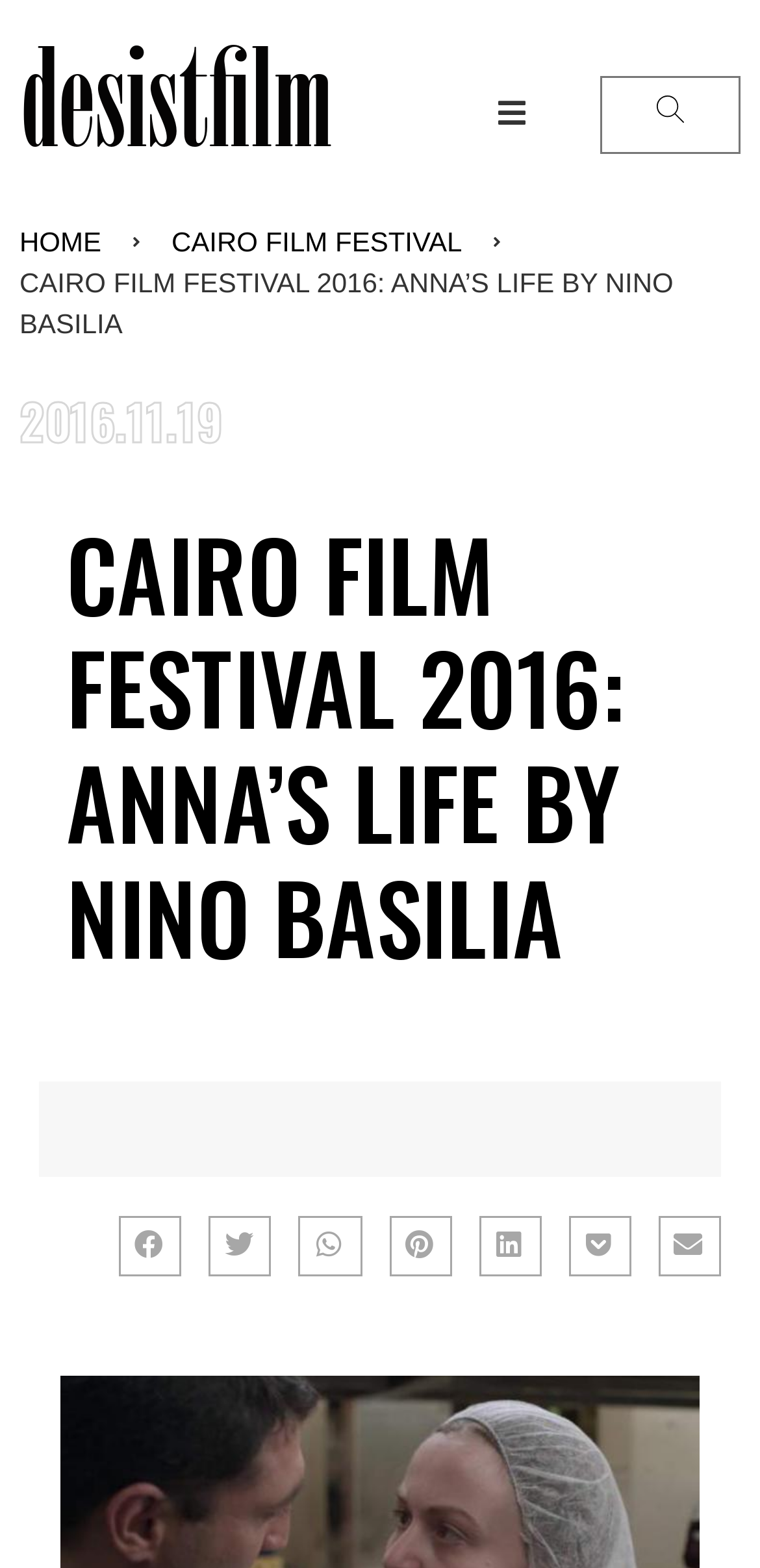How many social media sharing options are available?
Based on the screenshot, answer the question with a single word or phrase.

7